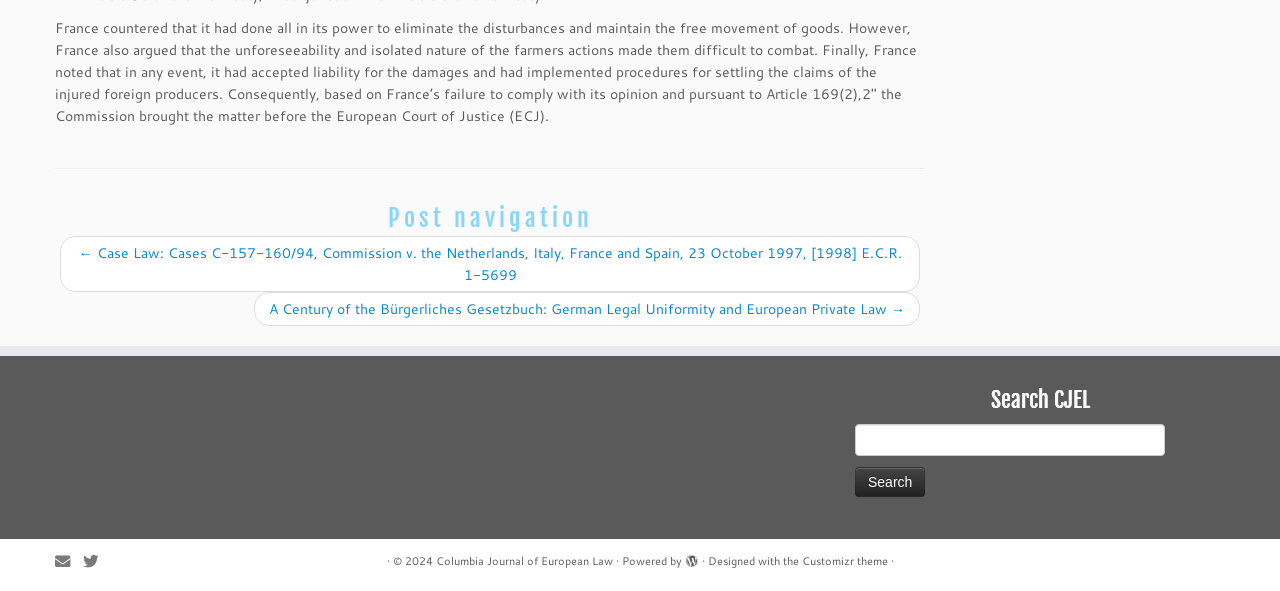How many links are there in the post navigation section?
With the help of the image, please provide a detailed response to the question.

I counted the number of link elements within the post navigation section, which are '← Case Law: Cases C-157-160/94, Commission v. the Netherlands, Italy, France and Spain, 23 October 1997, [1998] E.C.R. 1-5699' and 'A Century of the Bürgerliches Gesetzbuch: German Legal Uniformity and European Private Law →'.